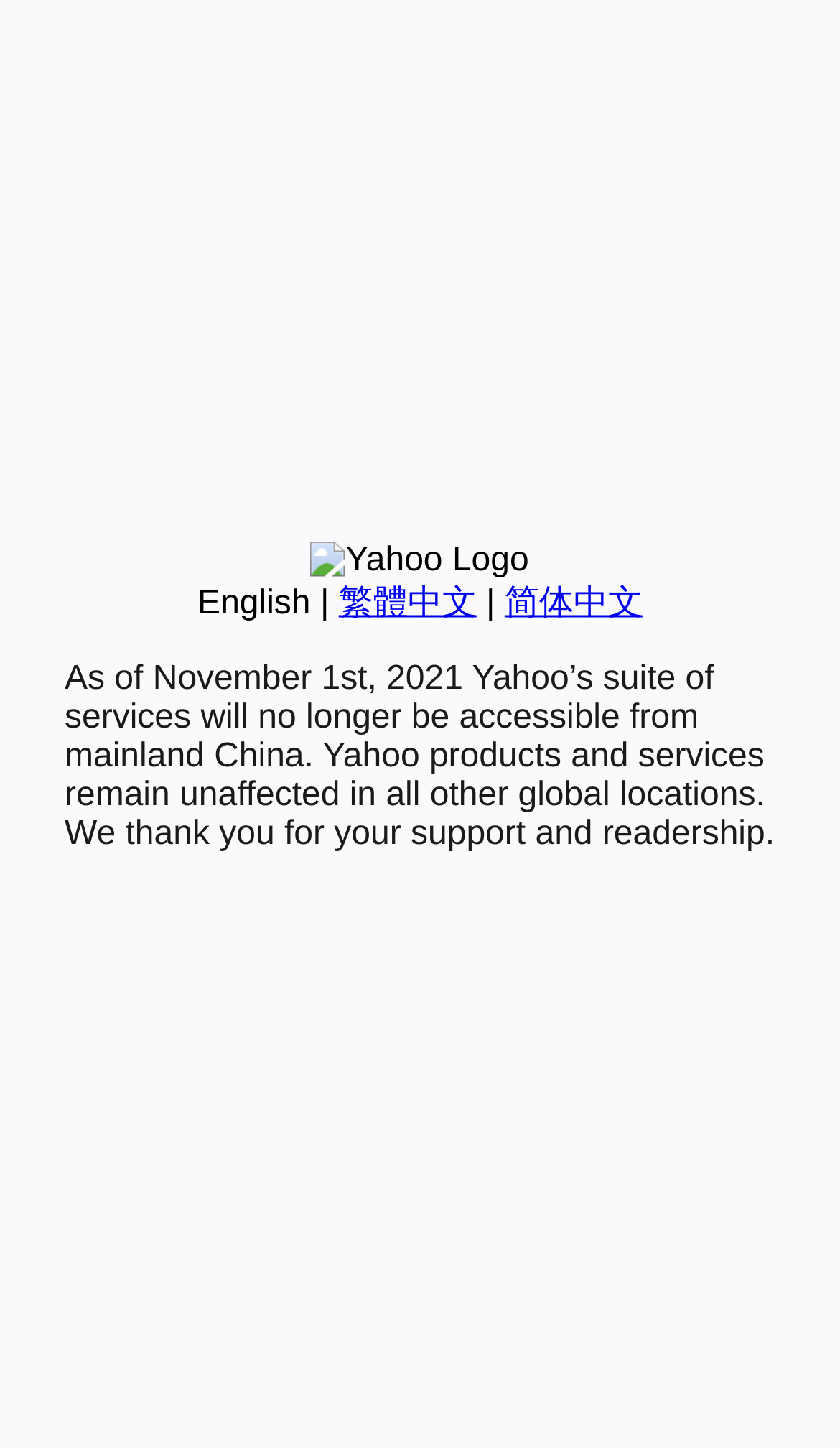Using the element description: "English", determine the bounding box coordinates. The coordinates should be in the format [left, top, right, bottom], with values between 0 and 1.

[0.235, 0.404, 0.37, 0.429]